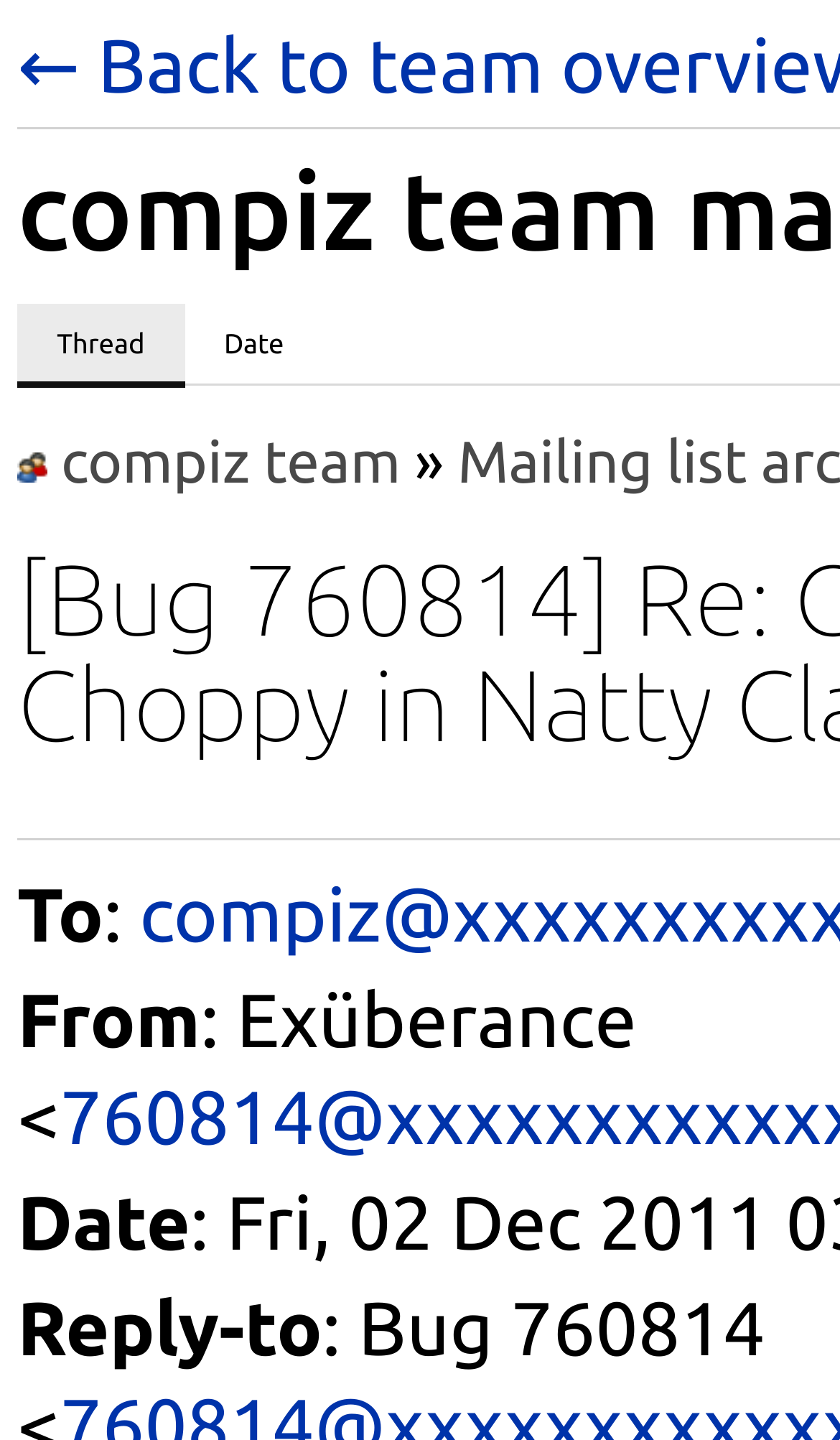Given the webpage screenshot and the description, determine the bounding box coordinates (top-left x, top-left y, bottom-right x, bottom-right y) that define the location of the UI element matching this description: compiz team

[0.073, 0.299, 0.477, 0.344]